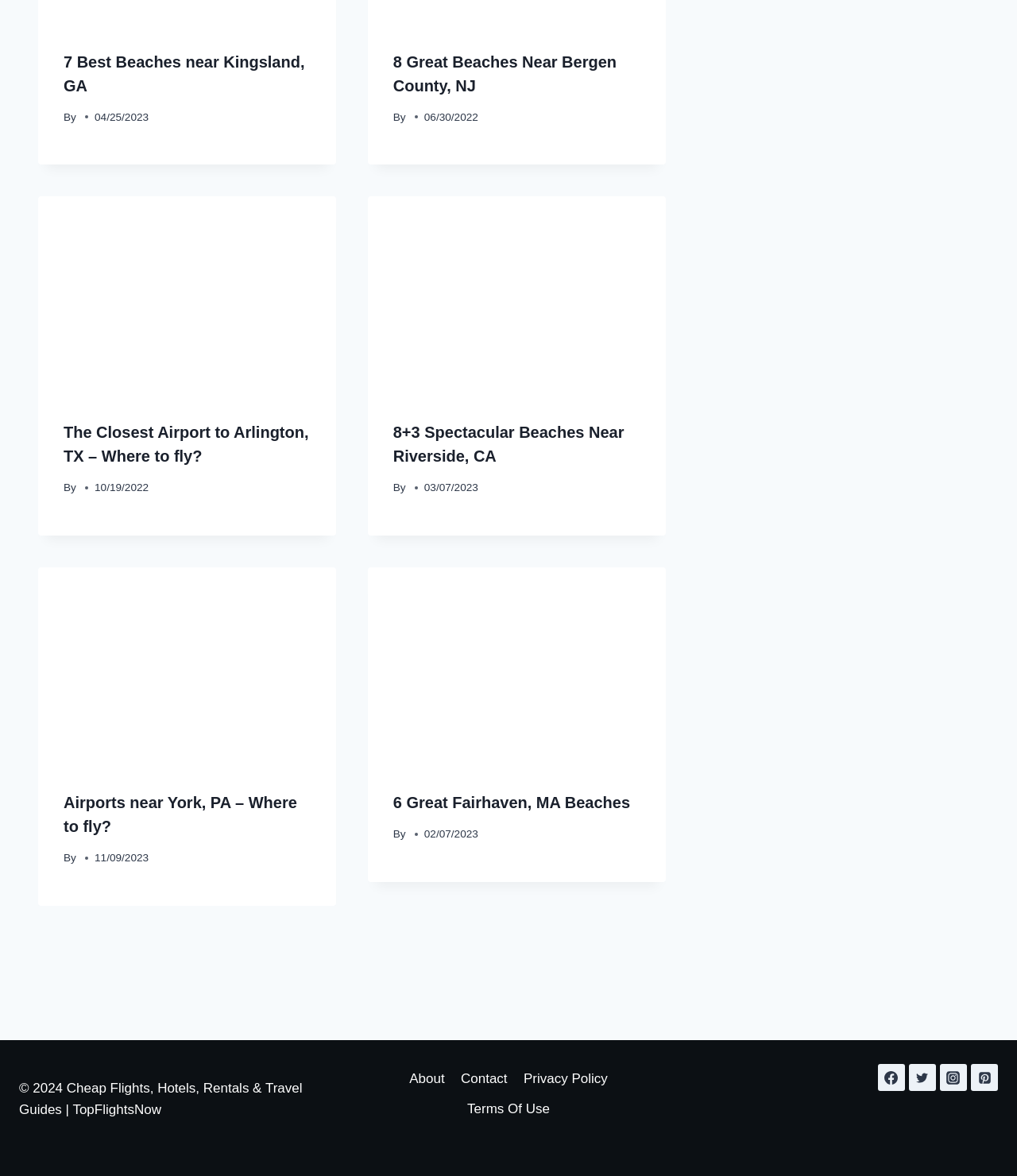For the given element description Home, determine the bounding box coordinates of the UI element. The coordinates should follow the format (top-left x, top-left y, bottom-right x, bottom-right y) and be within the range of 0 to 1.

None